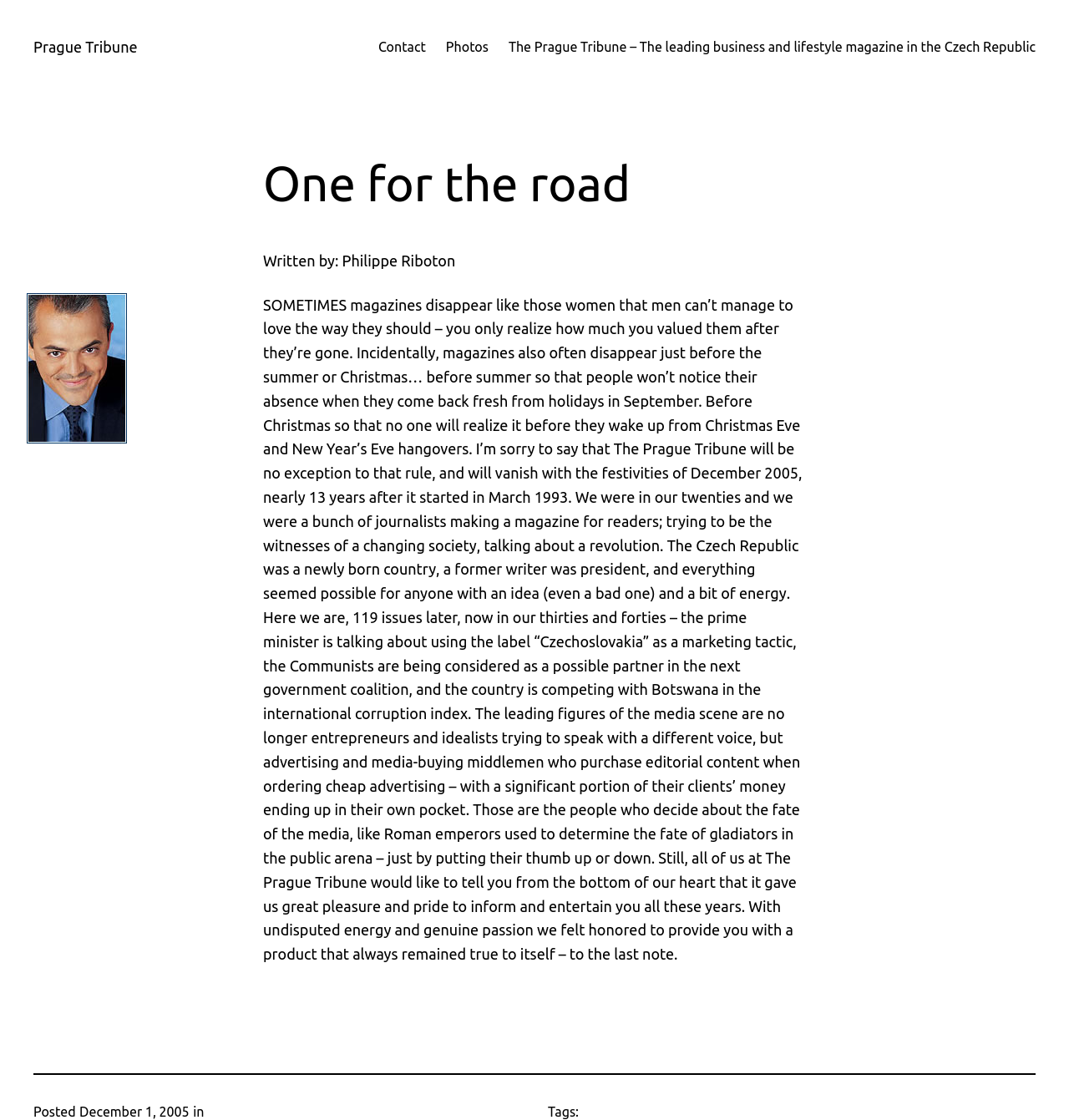What is the title or heading displayed on the webpage?

One for the road